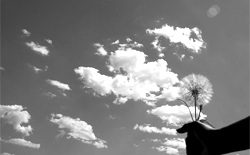What is the dominant color tone of the image?
Based on the image content, provide your answer in one word or a short phrase.

Monochromatic